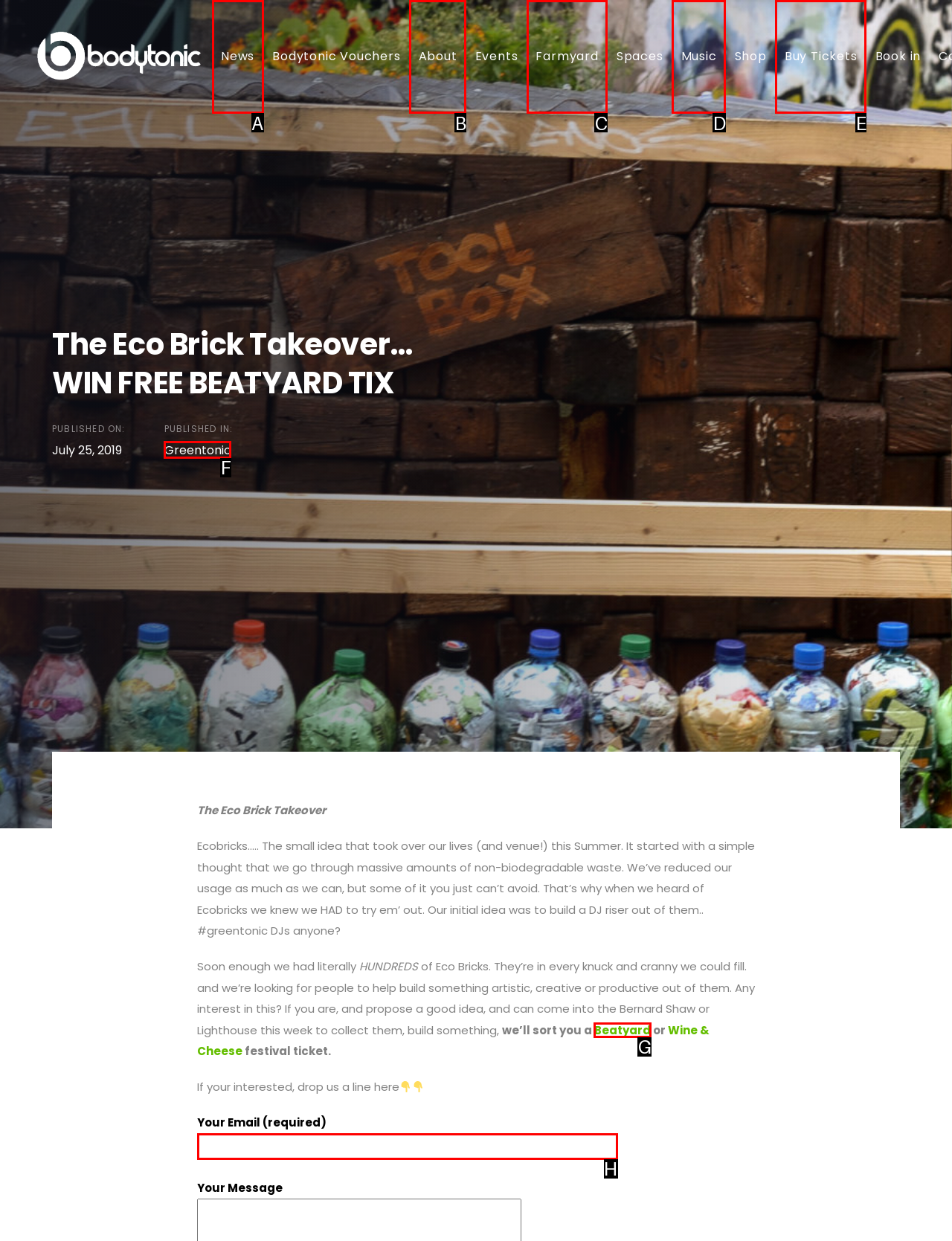Select the letter of the UI element you need to click on to fulfill this task: Click on the Beatyard link. Write down the letter only.

G